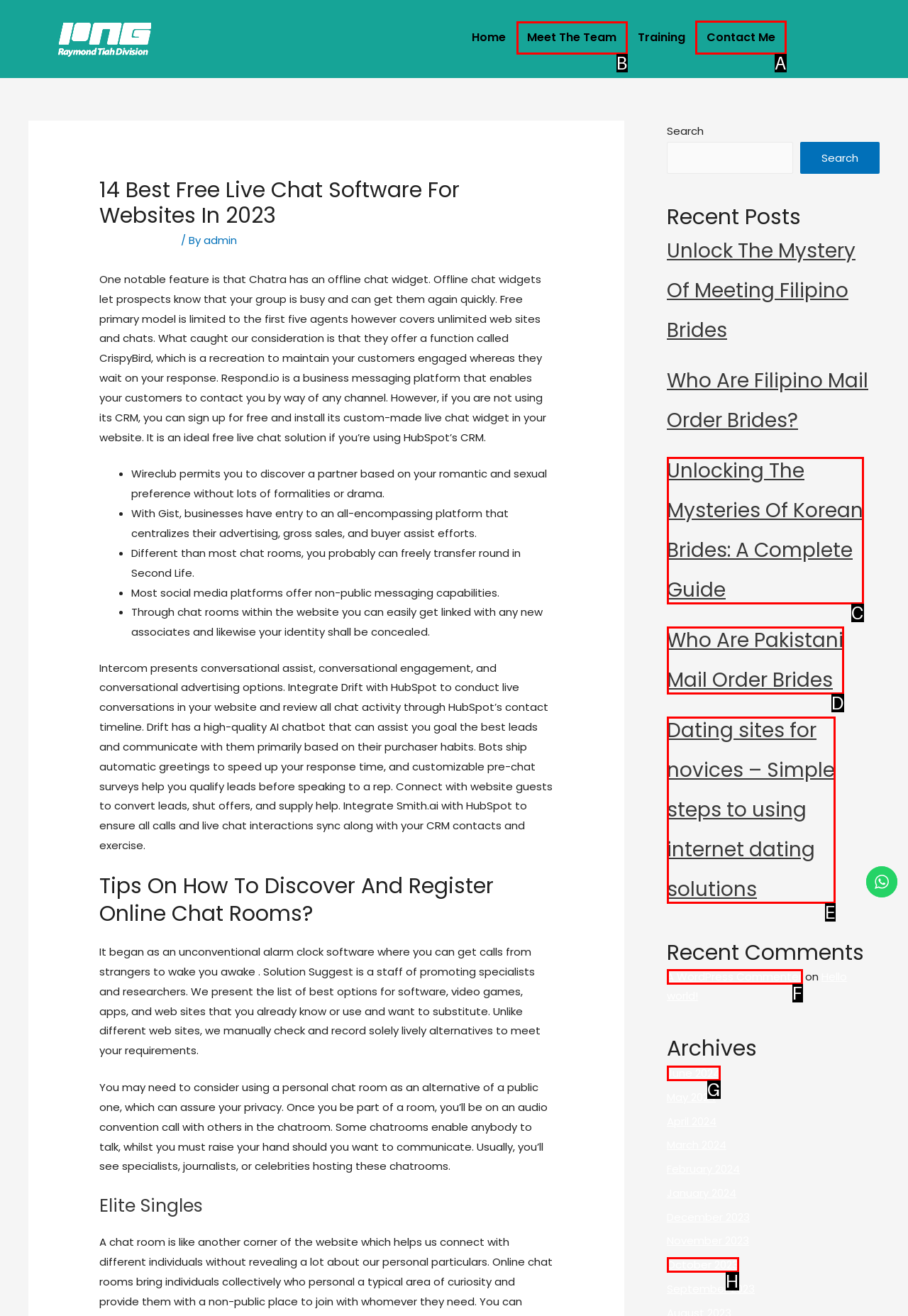Select the option I need to click to accomplish this task: Click on the 'Contact Me' link
Provide the letter of the selected choice from the given options.

A